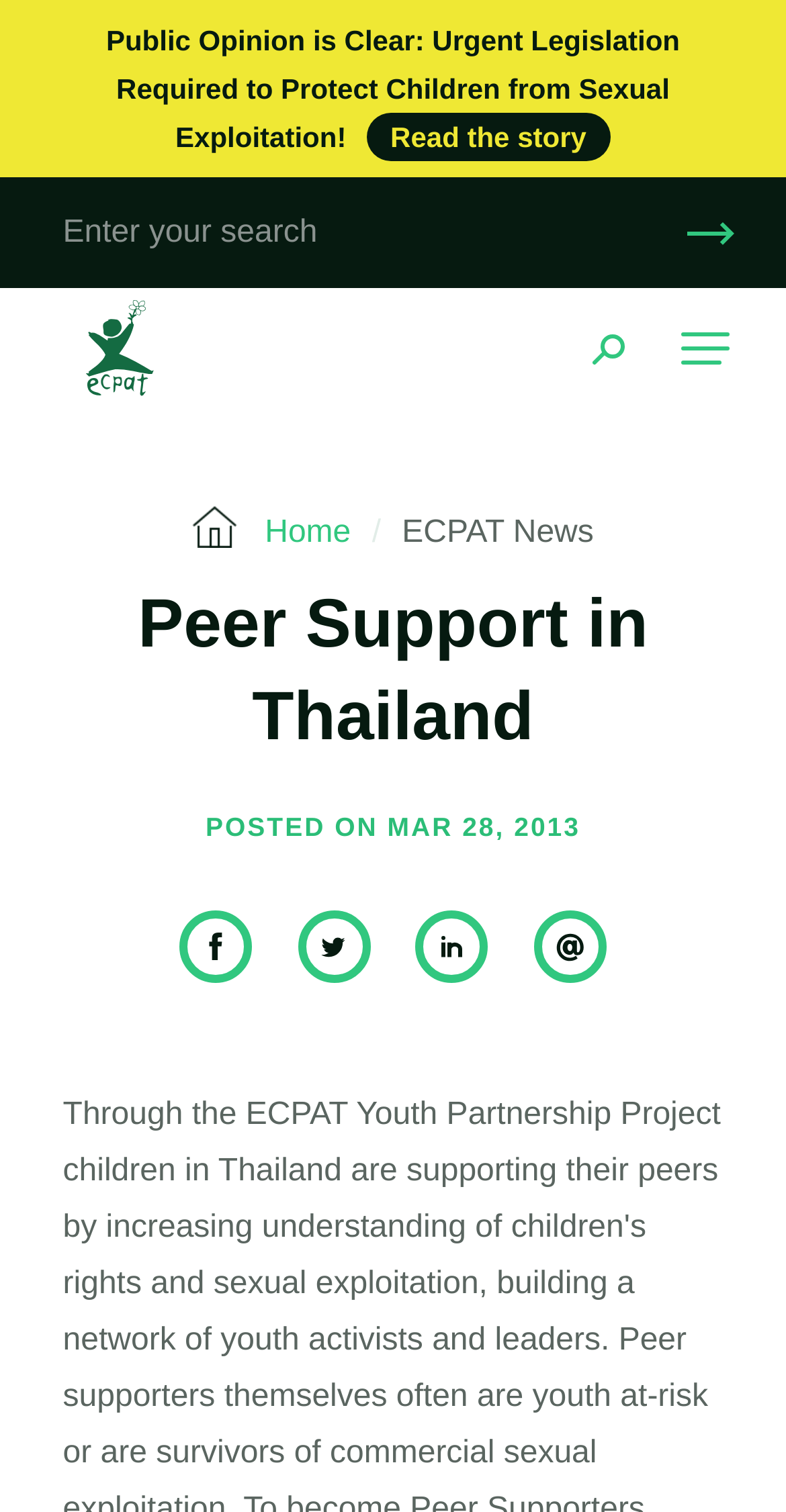Based on the provided description, "Home", find the bounding box of the corresponding UI element in the screenshot.

[0.337, 0.341, 0.446, 0.364]